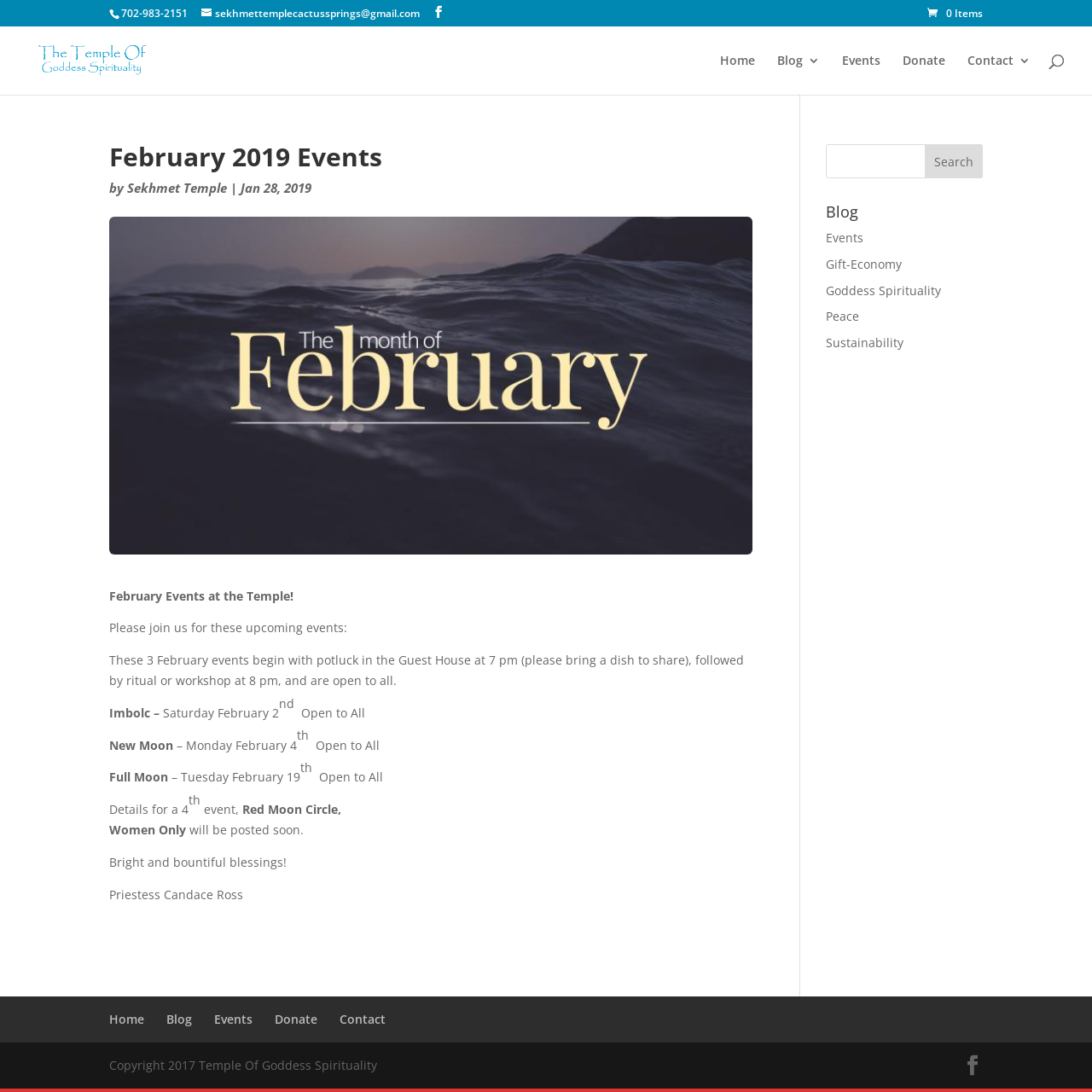What is the name of the temple?
Please answer the question with a detailed and comprehensive explanation.

I found the name of the temple by looking at the link element with the content 'Temple Of Goddess Spirituality', which is located near the top of the webpage.